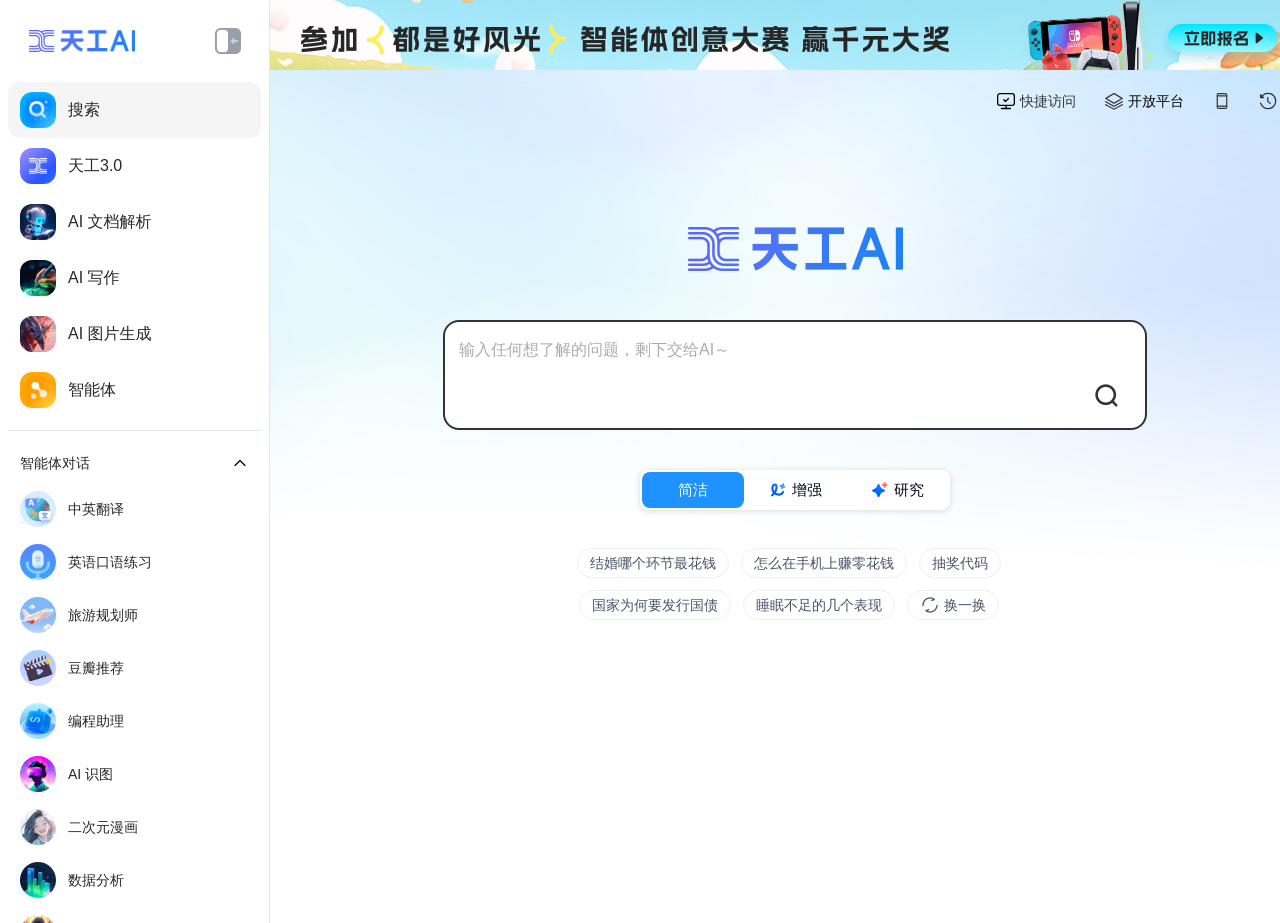Provide the bounding box coordinates of the HTML element this sentence describes: "AI 文档解析".

[0.006, 0.21, 0.204, 0.271]